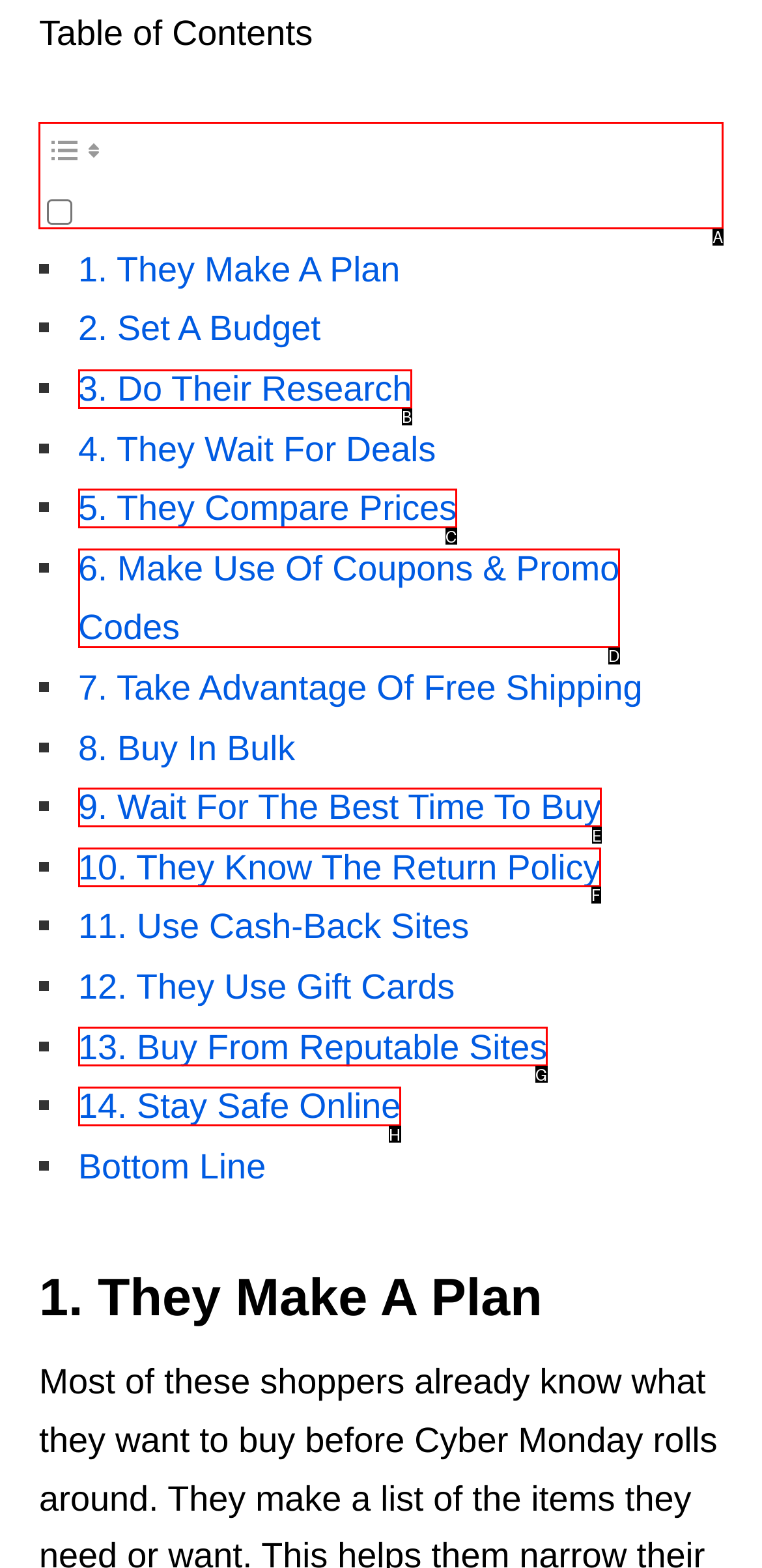Identify the letter of the UI element needed to carry out the task: Toggle table of contents
Reply with the letter of the chosen option.

A